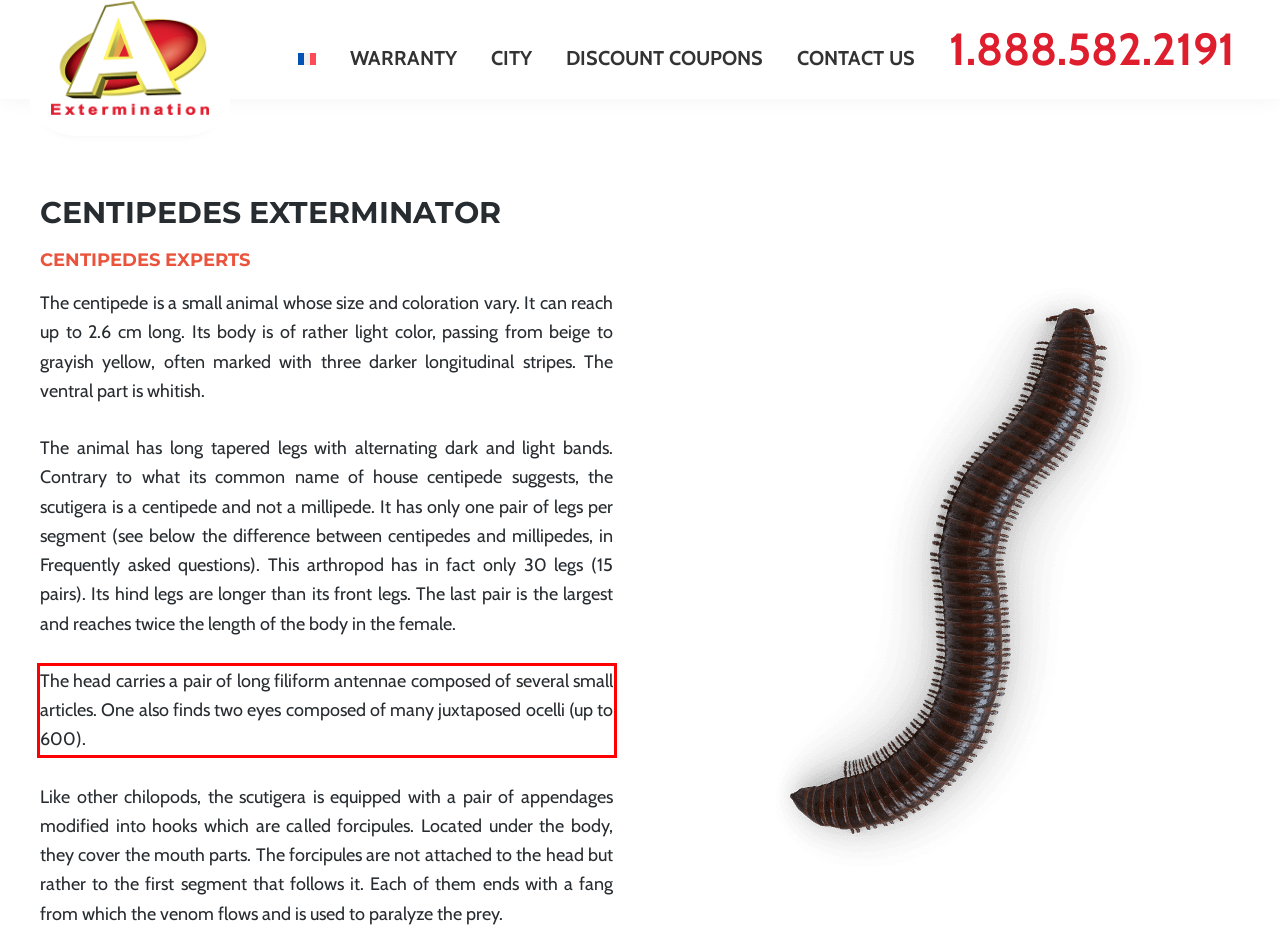Using OCR, extract the text content found within the red bounding box in the given webpage screenshot.

The head carries a pair of long filiform antennae composed of several small articles. One also finds two eyes composed of many juxtaposed ocelli (up to 600).